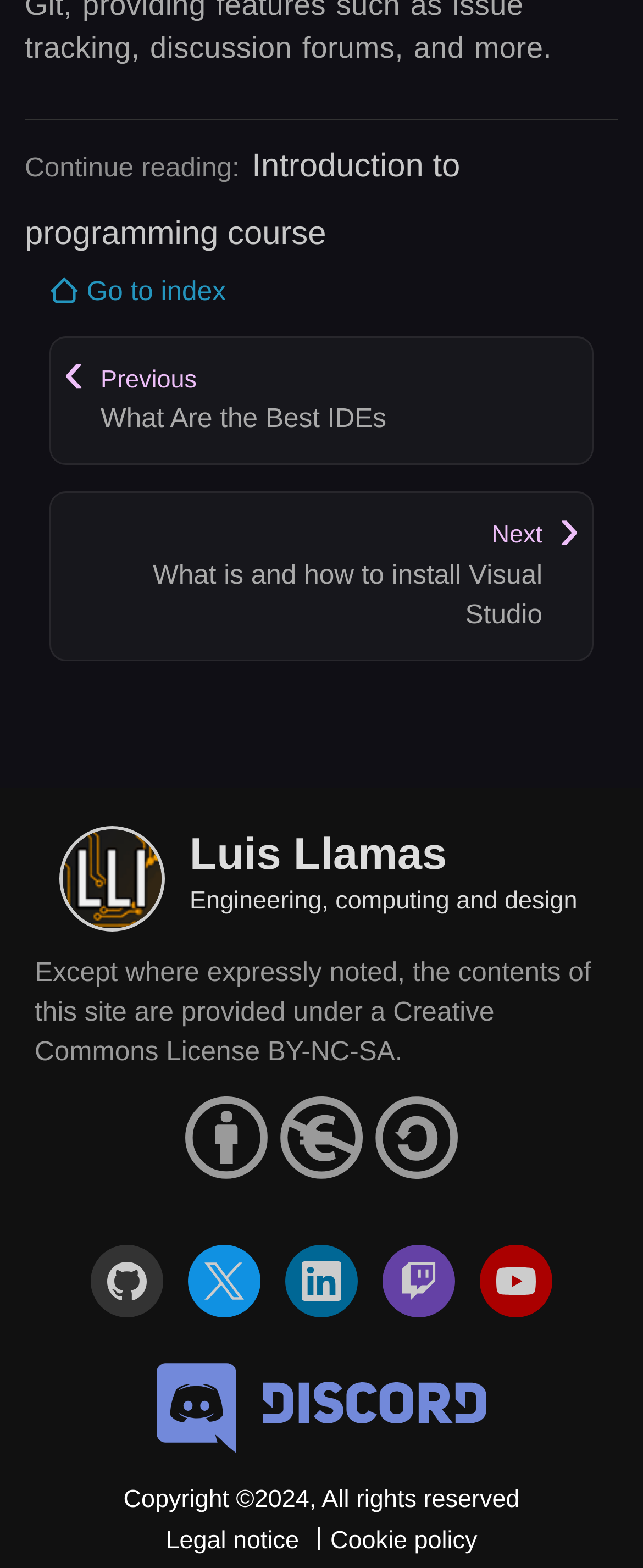Please answer the following question as detailed as possible based on the image: 
What is the name of the logo present at the top of the webpage?

The logo present at the top of the webpage is the LuisLlamas Logo, which is an image element located above the navigation buttons.